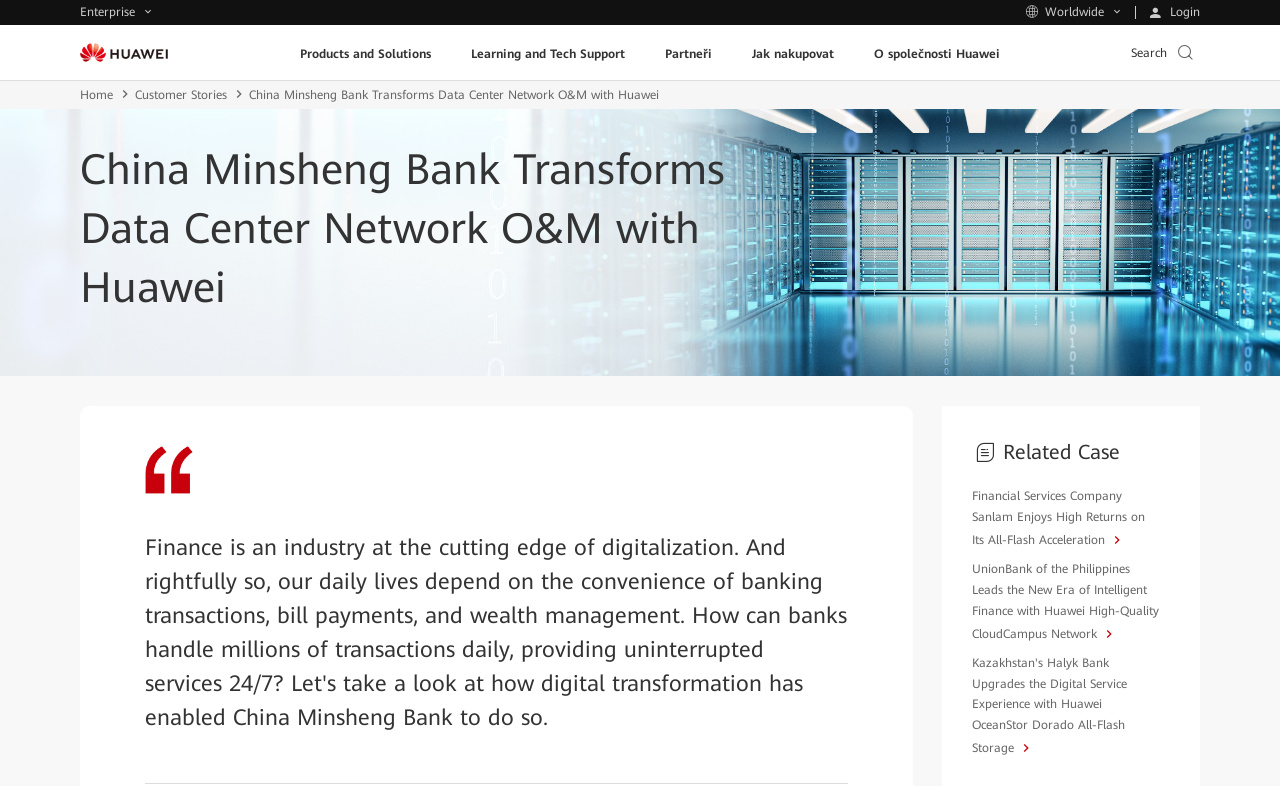What is the industry mentioned in the webpage? Based on the image, give a response in one word or a short phrase.

Finance